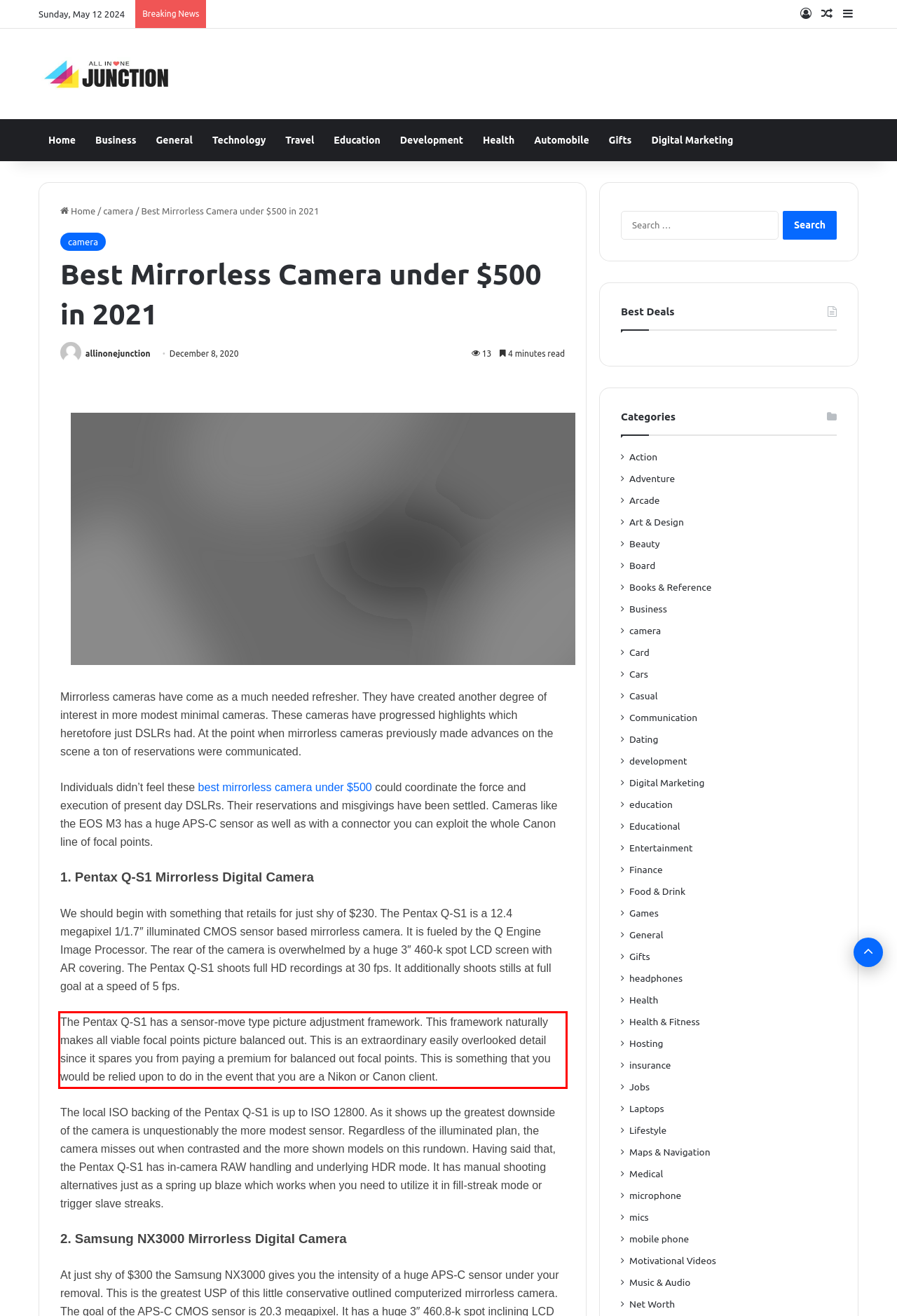Inspect the webpage screenshot that has a red bounding box and use OCR technology to read and display the text inside the red bounding box.

The Pentax Q-S1 has a sensor-move type picture adjustment framework. This framework naturally makes all viable focal points picture balanced out. This is an extraordinary easily overlooked detail since it spares you from paying a premium for balanced out focal points. This is something that you would be relied upon to do in the event that you are a Nikon or Canon client.